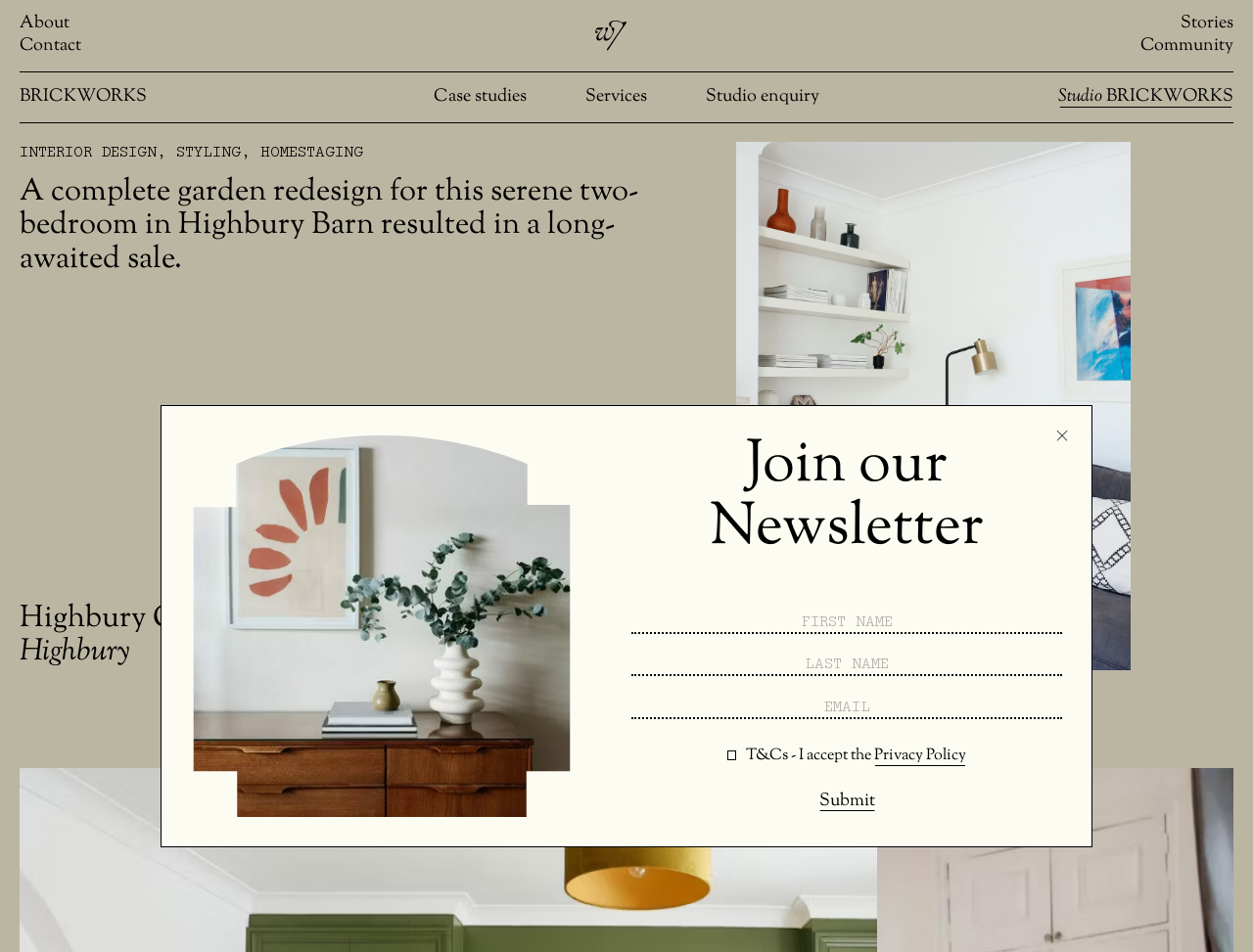Using the elements shown in the image, answer the question comprehensively: What type of design service is mentioned on the page?

I found the answer by looking at the heading 'INTERIOR DESIGN, STYLING, HOMESTAGING', which suggests that the studio offers interior design services.